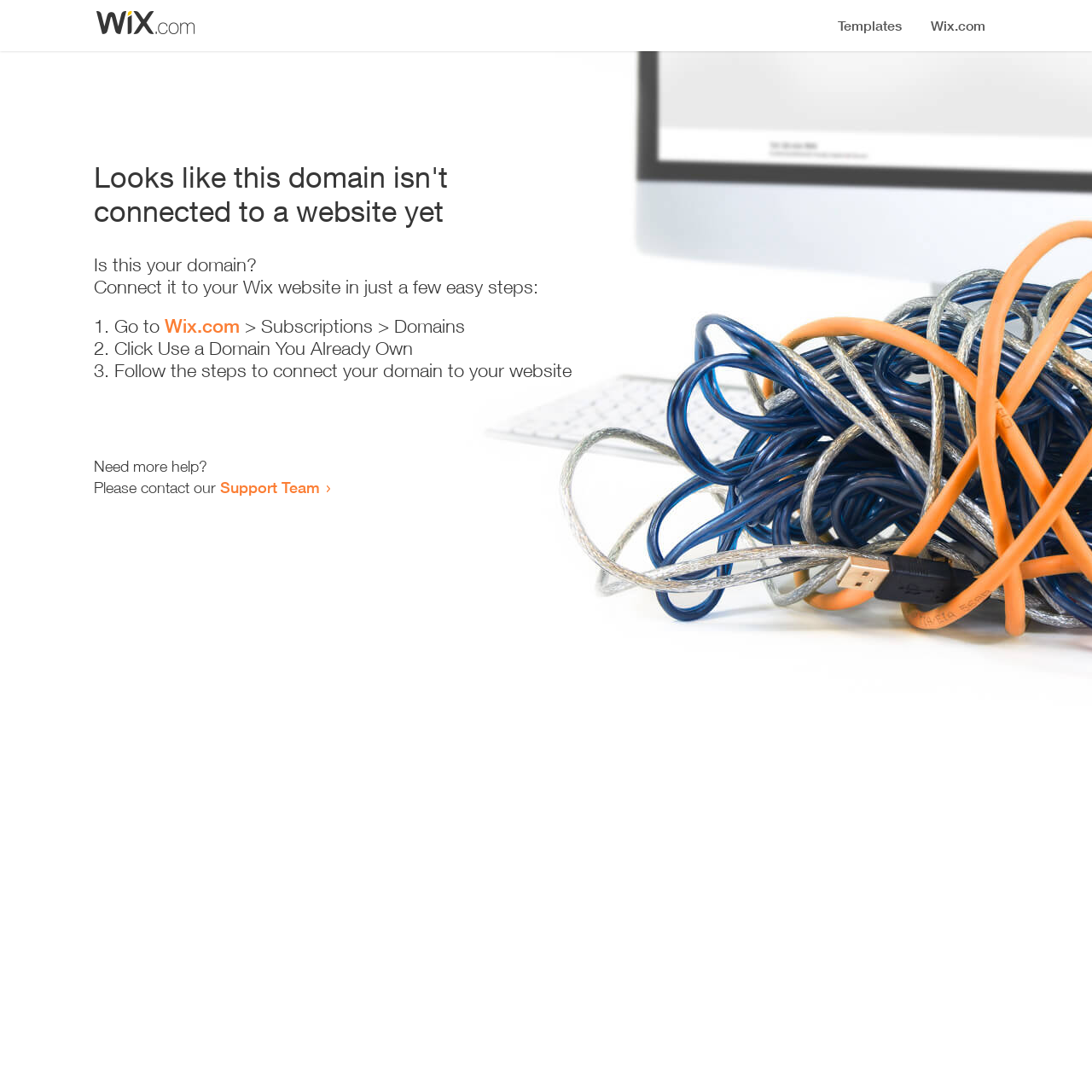What is the main issue with this domain?
Please use the image to deliver a detailed and complete answer.

The main issue with this domain is that it is not connected to a website yet, as indicated by the heading 'Looks like this domain isn't connected to a website yet'.